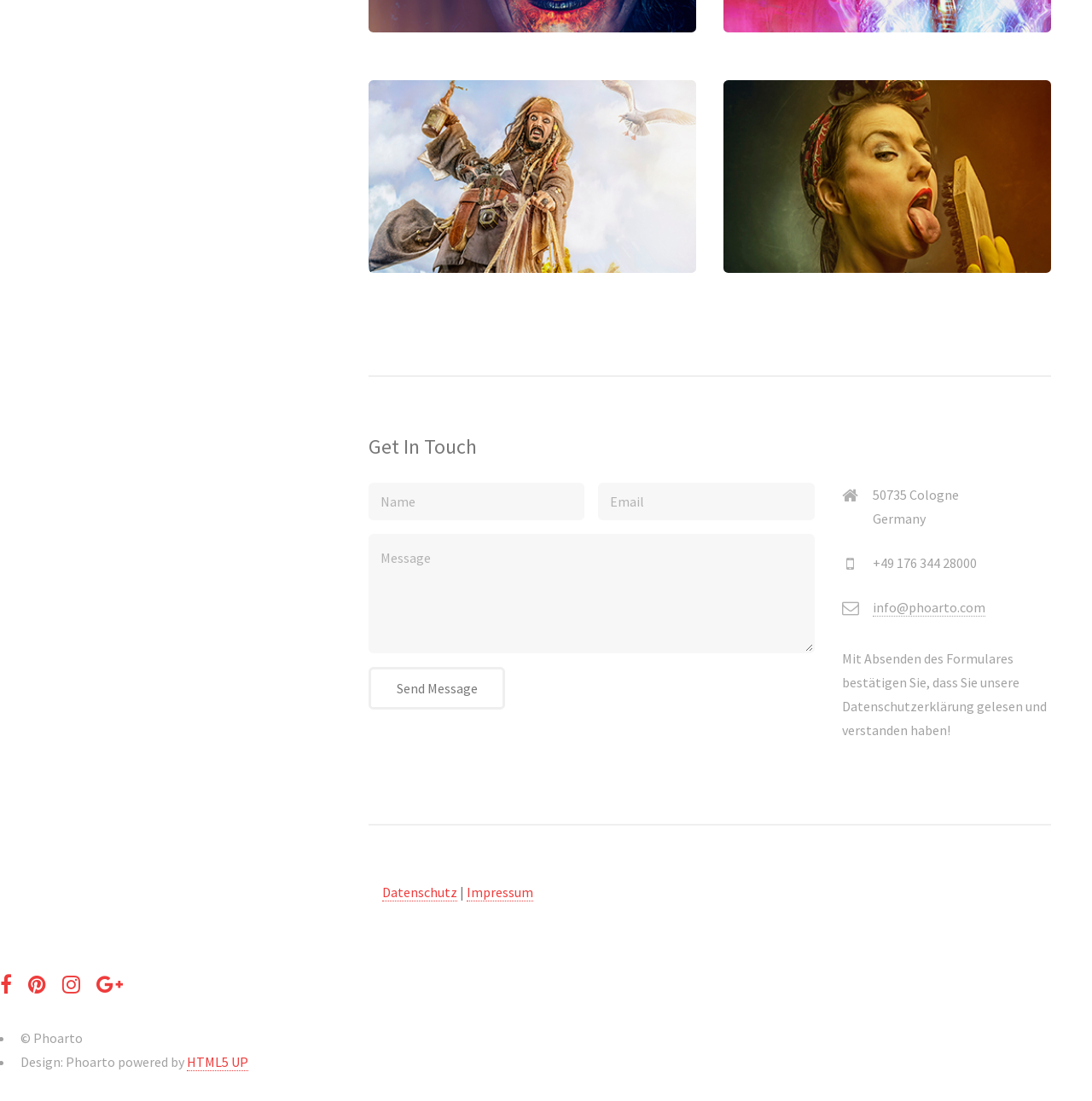Please specify the bounding box coordinates of the region to click in order to perform the following instruction: "Send message".

[0.338, 0.605, 0.462, 0.644]